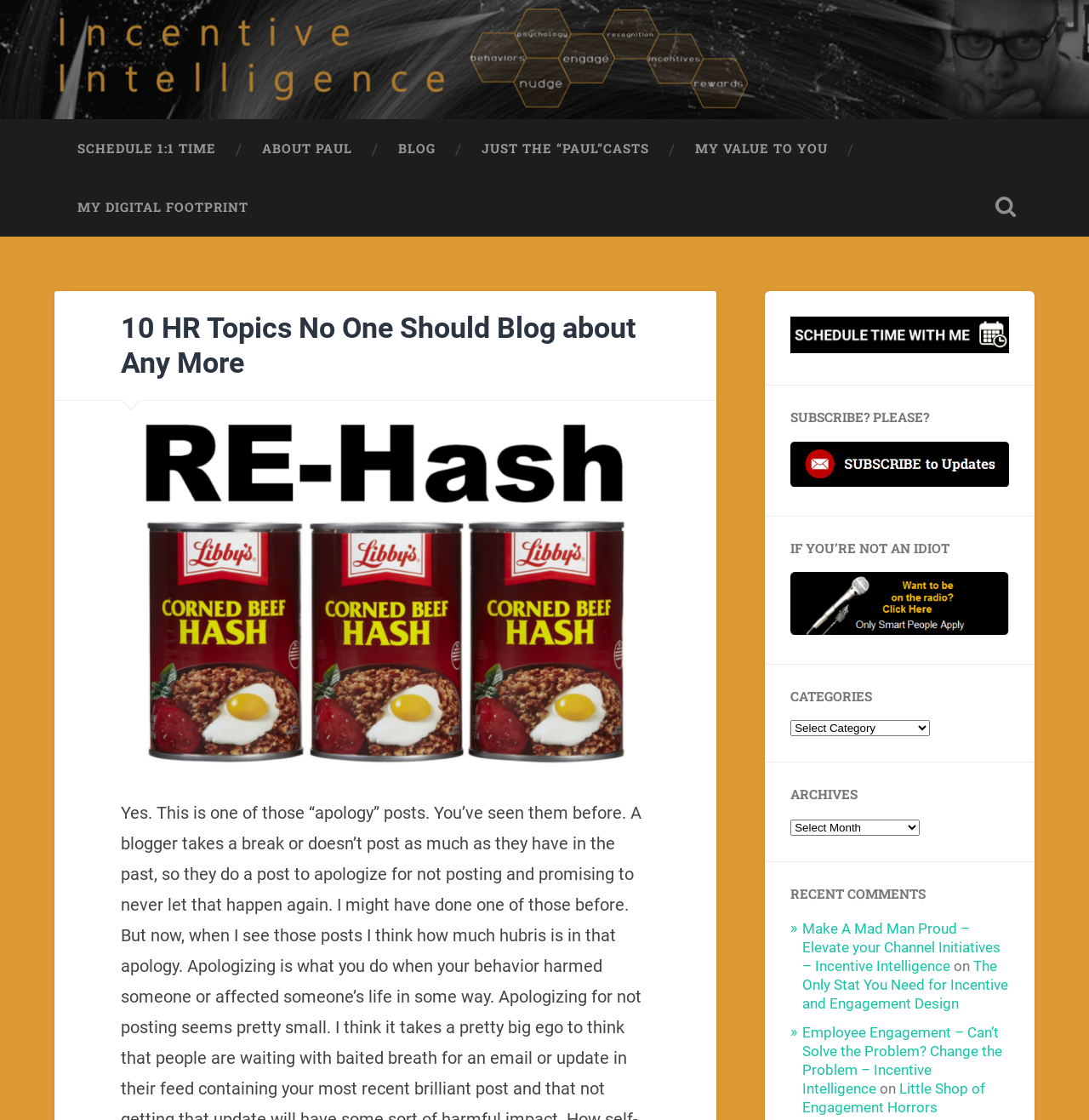What is the purpose of the 'SCHEDULE 1:1 TIME' link?
Please give a detailed answer to the question using the information shown in the image.

The 'SCHEDULE 1:1 TIME' link is likely intended to allow users to schedule a one-on-one meeting with the blog author or someone related to the blog.